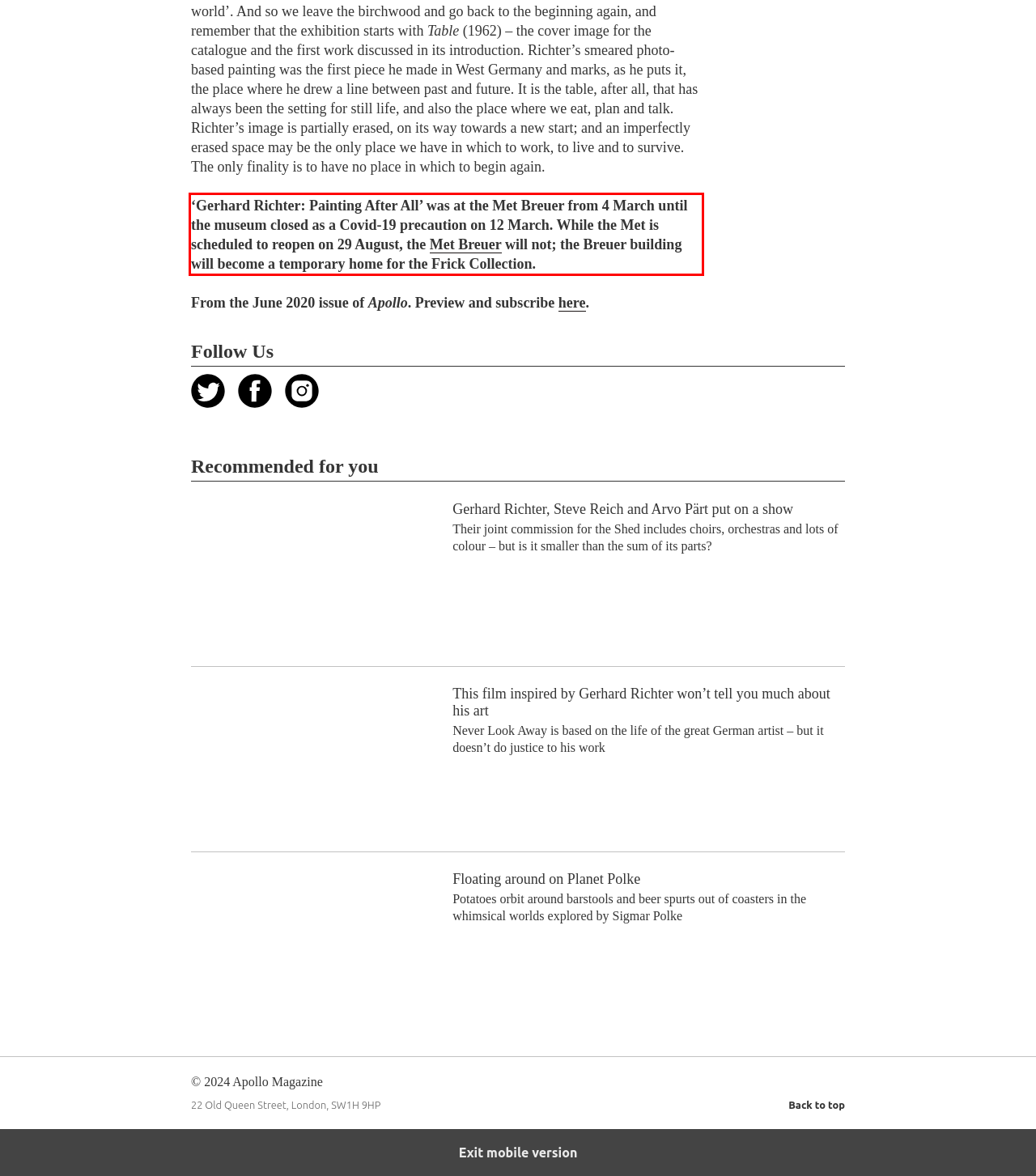Within the screenshot of the webpage, there is a red rectangle. Please recognize and generate the text content inside this red bounding box.

‘Gerhard Richter: Painting After All’ was at the Met Breuer from 4 March until the museum closed as a Covid-19 precaution on 12 March. While the Met is scheduled to reopen on 29 August, the Met Breuer will not; the Breuer building will become a temporary home for the Frick Collection.